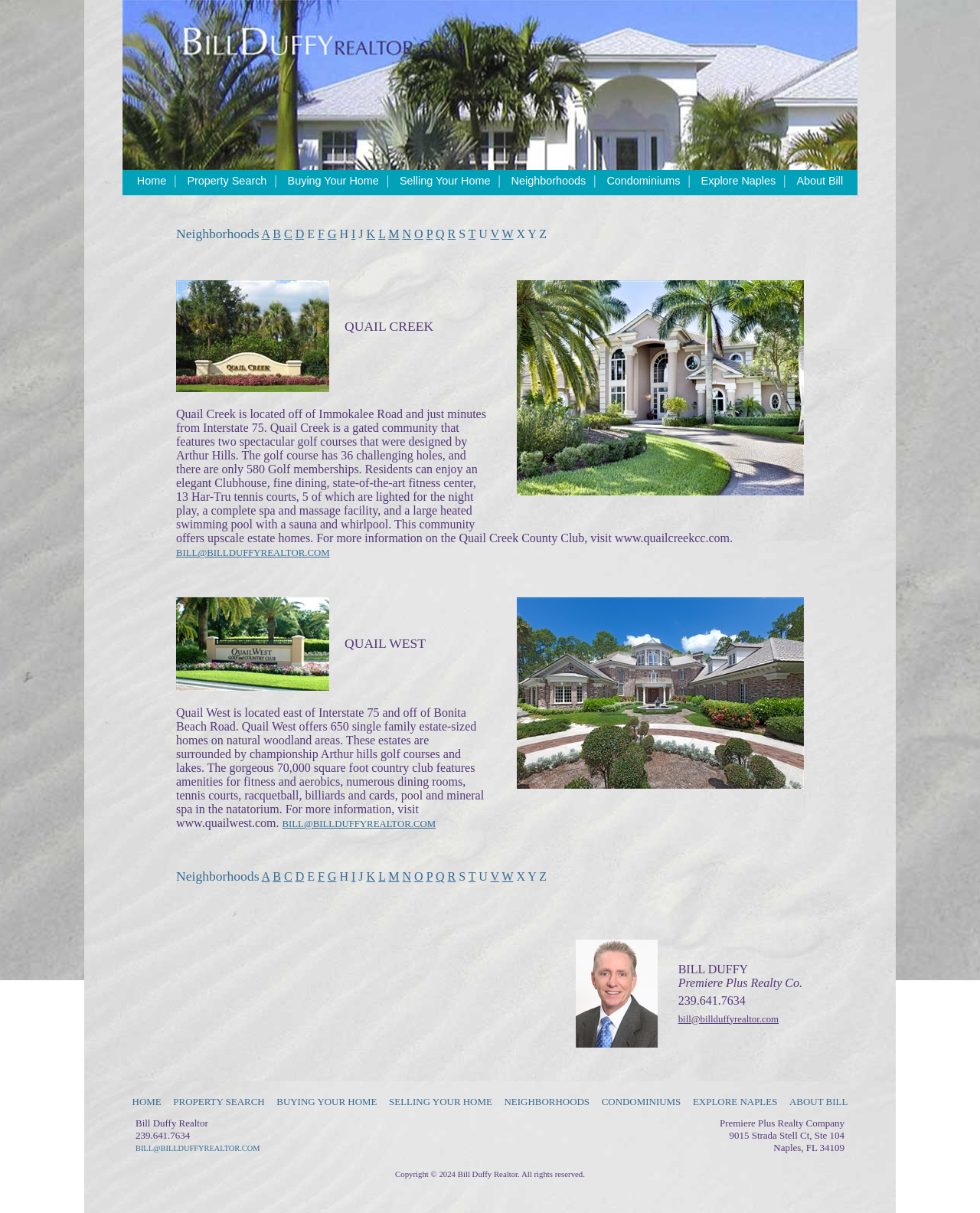Determine the bounding box coordinates of the element's region needed to click to follow the instruction: "Explore the 'Neighborhoods' section". Provide these coordinates as four float numbers between 0 and 1, formatted as [left, top, right, bottom].

[0.514, 0.138, 0.606, 0.16]